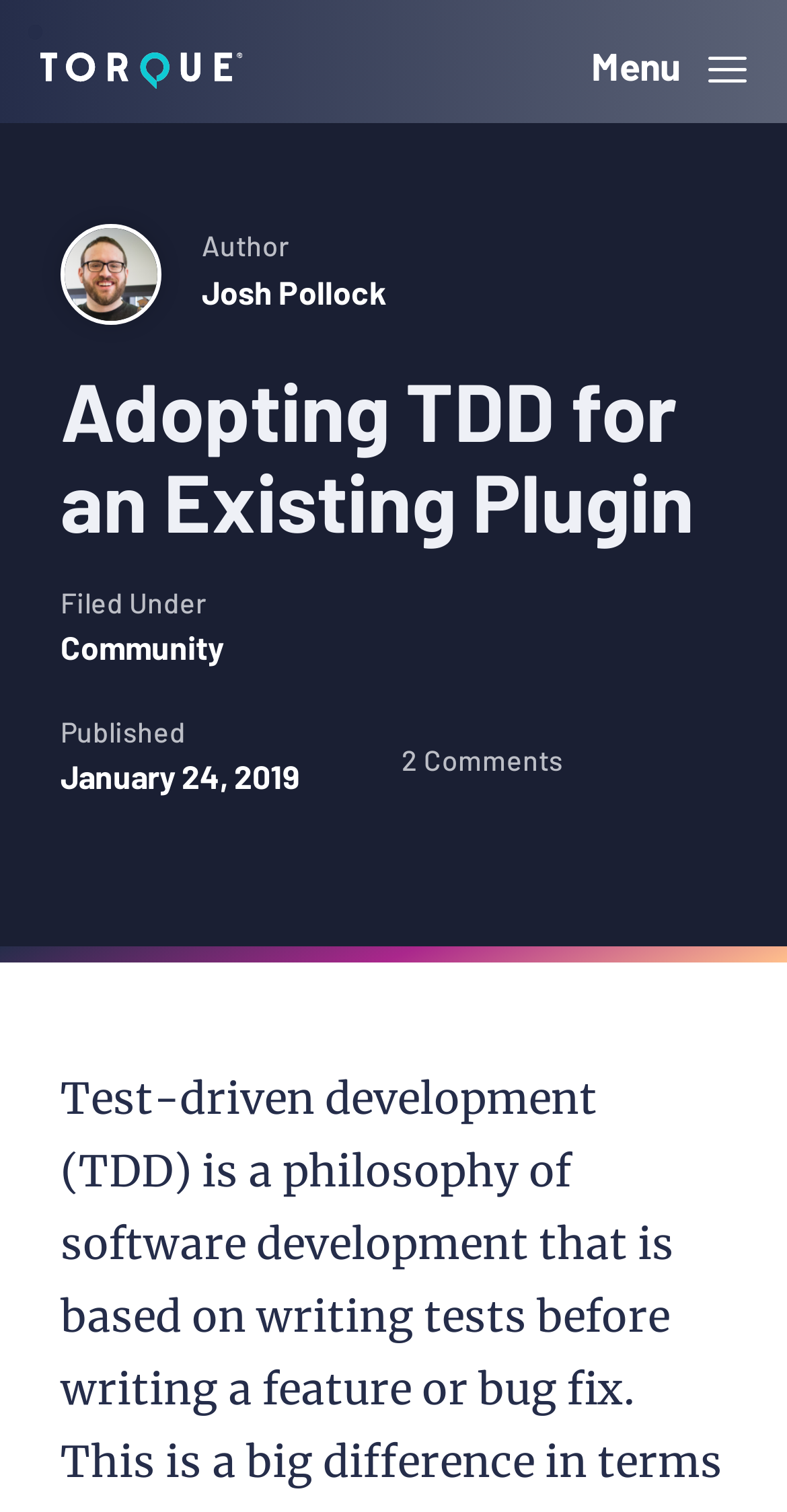Please find the bounding box coordinates in the format (top-left x, top-left y, bottom-right x, bottom-right y) for the given element description. Ensure the coordinates are floating point numbers between 0 and 1. Description: Community

[0.077, 0.416, 0.285, 0.441]